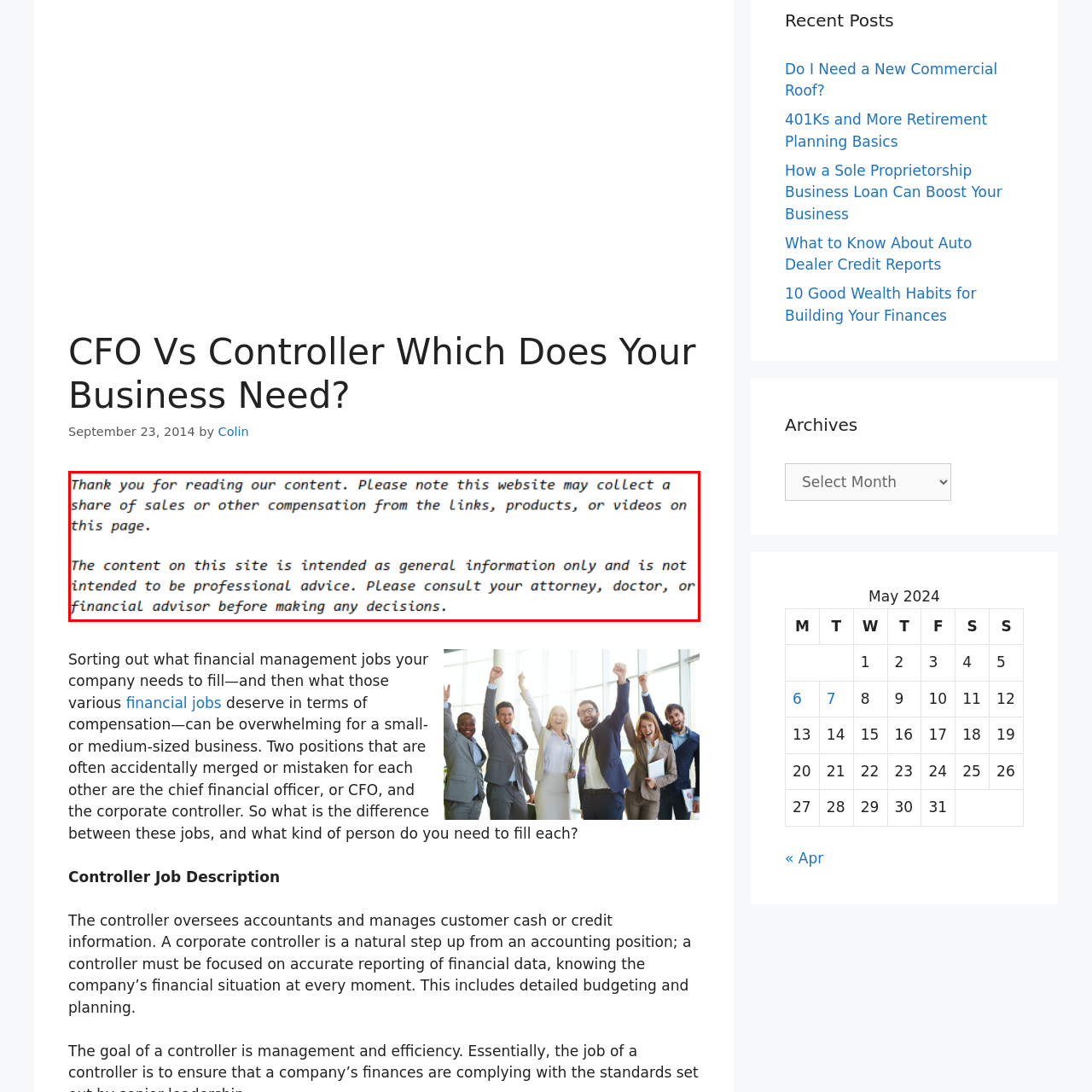Look closely at the image within the red-bordered box and thoroughly answer the question below, using details from the image: Does the website have affiliate relationships?

The disclaimer notice mentions that the website may collect compensation for links, products, or videos featured on the page, indicating that the website has potential affiliate relationships with other parties.